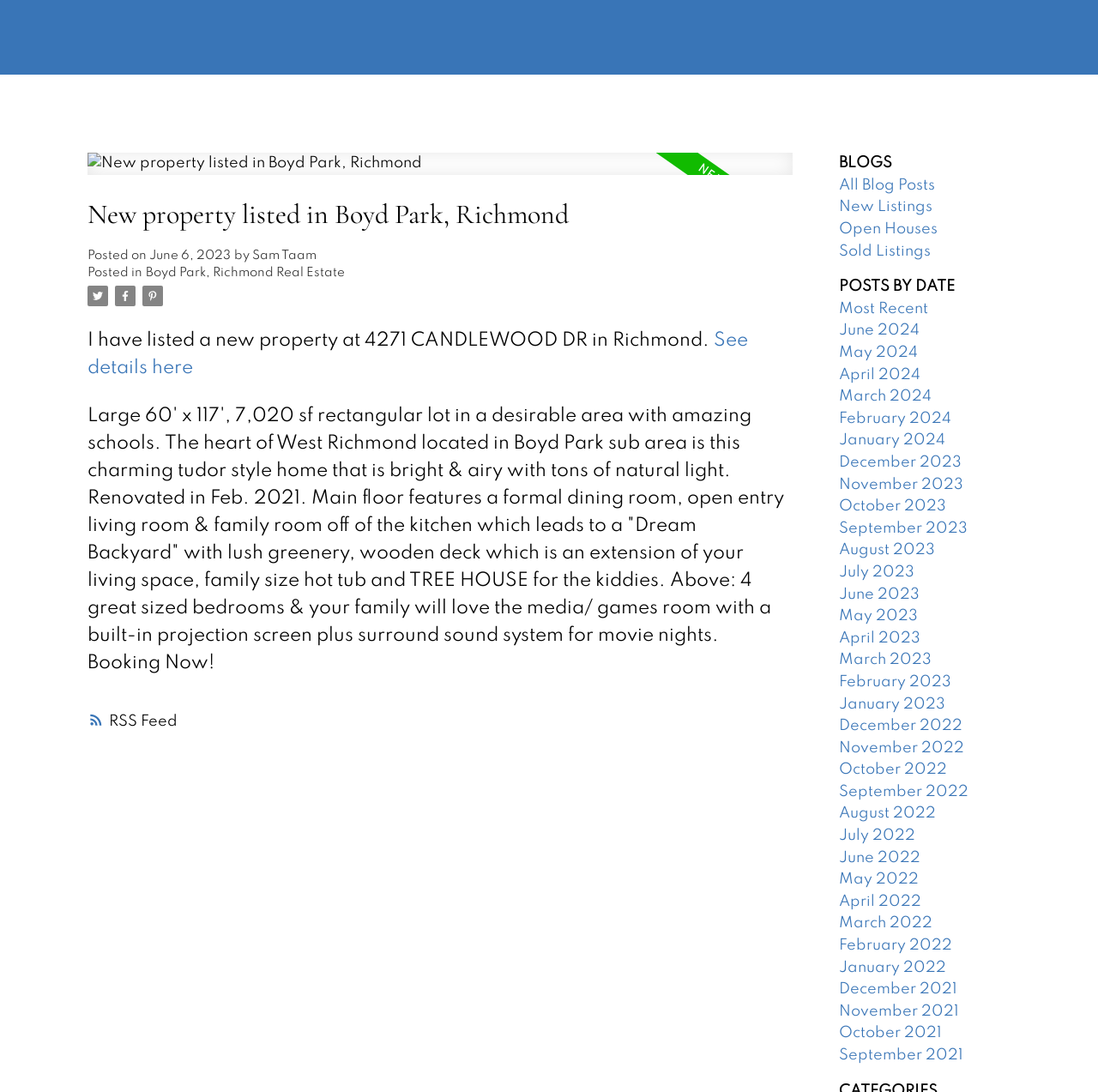Identify and extract the heading text of the webpage.

New property listed in Boyd Park, Richmond